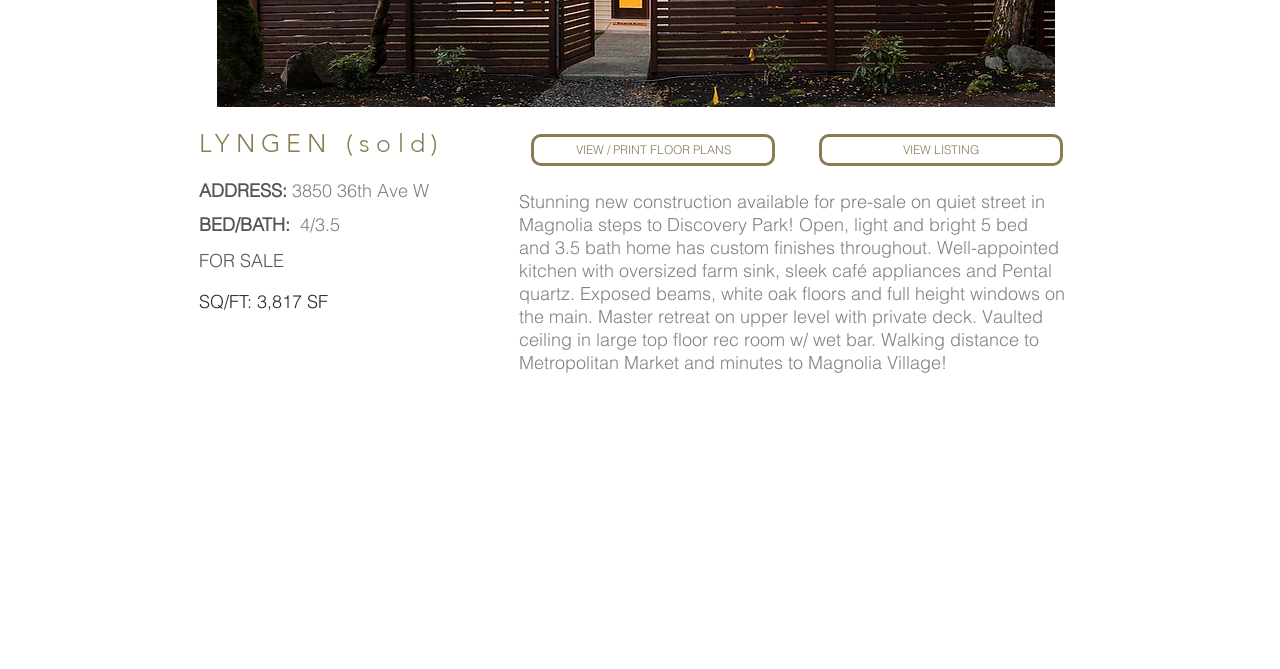Predict the bounding box coordinates for the UI element described as: "VIEW / PRINT FLOOR PLANS". The coordinates should be four float numbers between 0 and 1, presented as [left, top, right, bottom].

[0.415, 0.2, 0.605, 0.248]